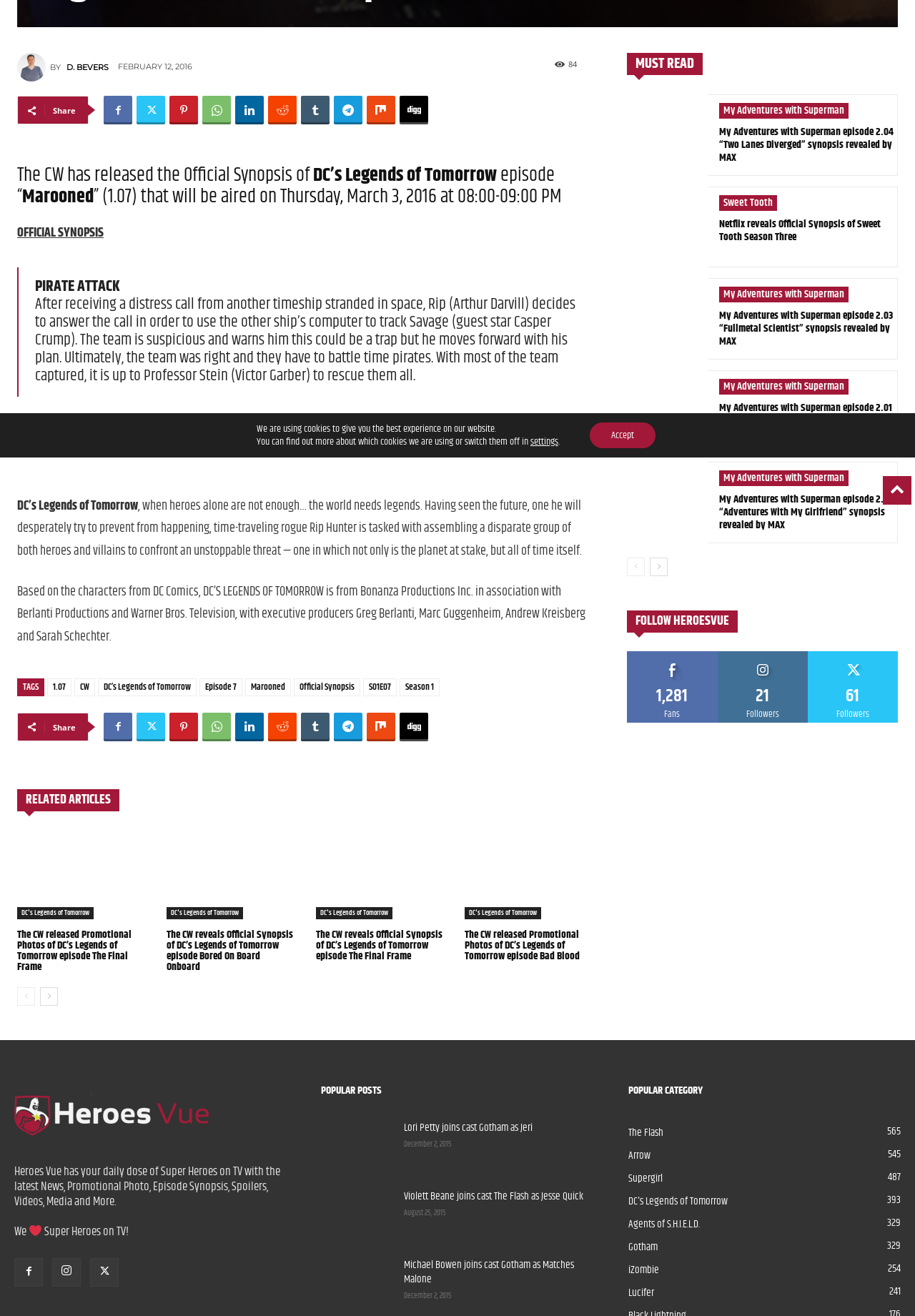Using the webpage screenshot, find the UI element described by Agents of S.H.I.E.L.D.329. Provide the bounding box coordinates in the format (top-left x, top-left y, bottom-right x, bottom-right y), ensuring all values are floating point numbers between 0 and 1.

[0.686, 0.914, 0.765, 0.927]